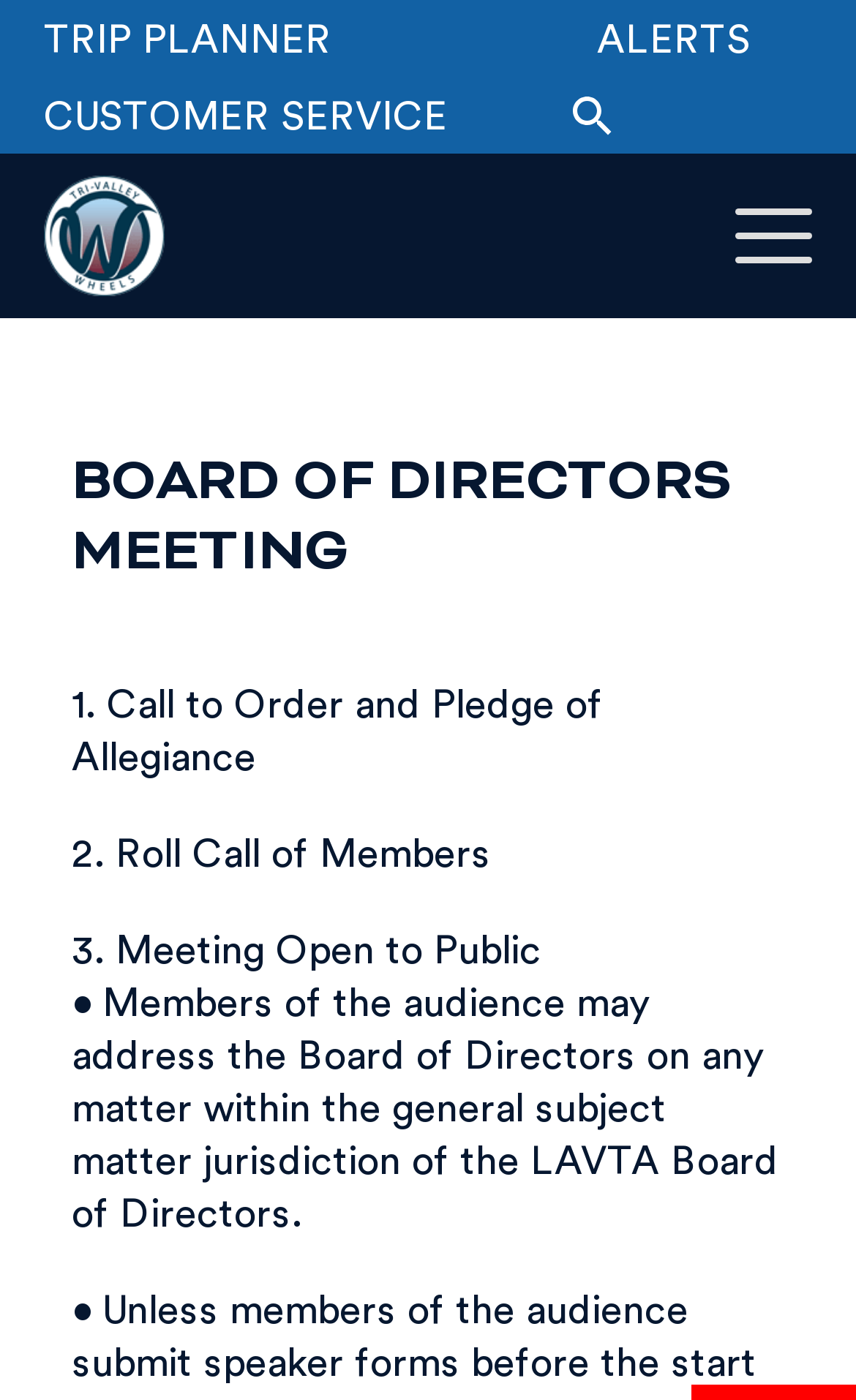Extract the bounding box of the UI element described as: "Our Team".

None